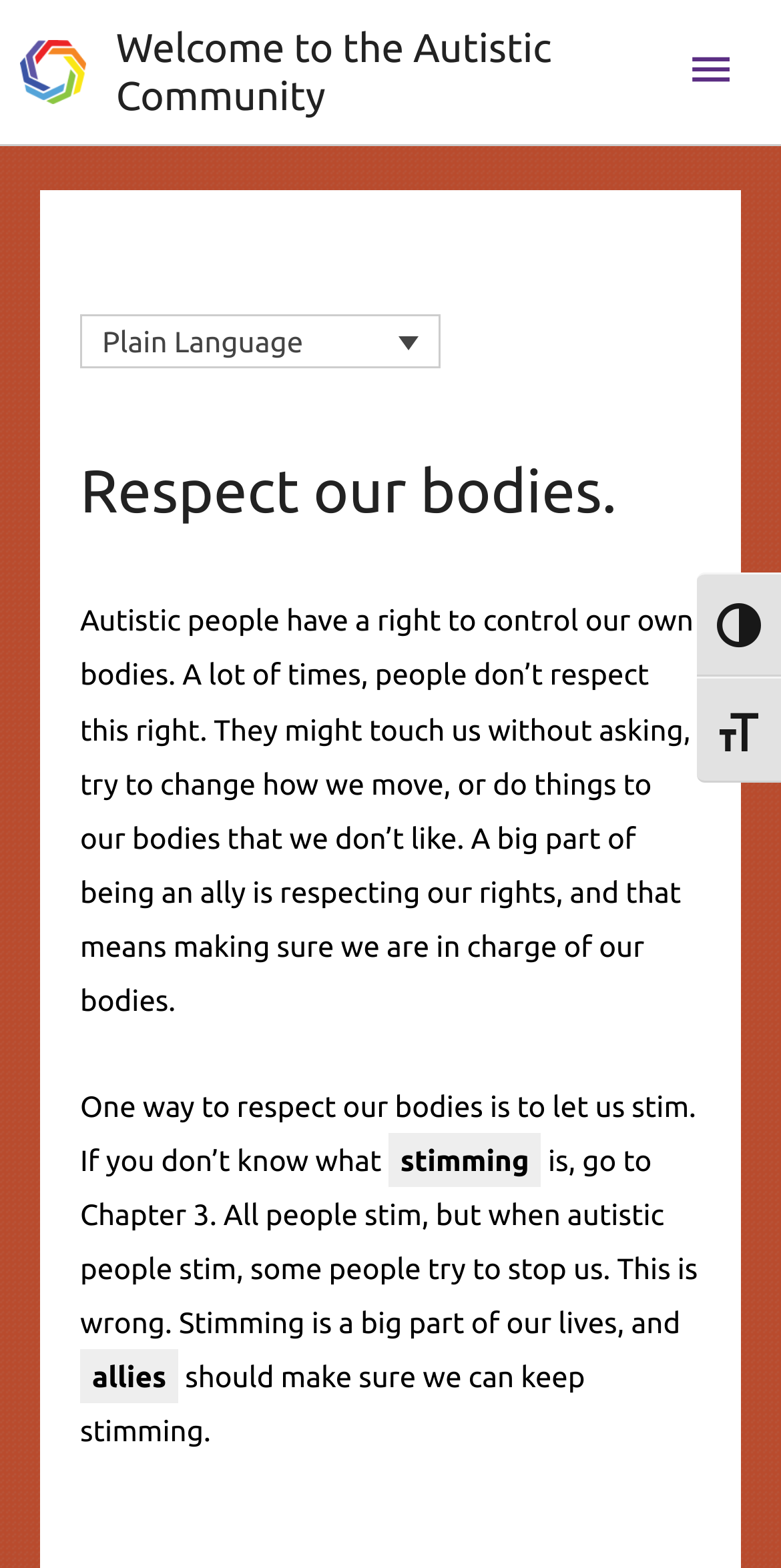Please locate the bounding box coordinates of the element that should be clicked to achieve the given instruction: "Read about plain language".

[0.103, 0.2, 0.564, 0.235]